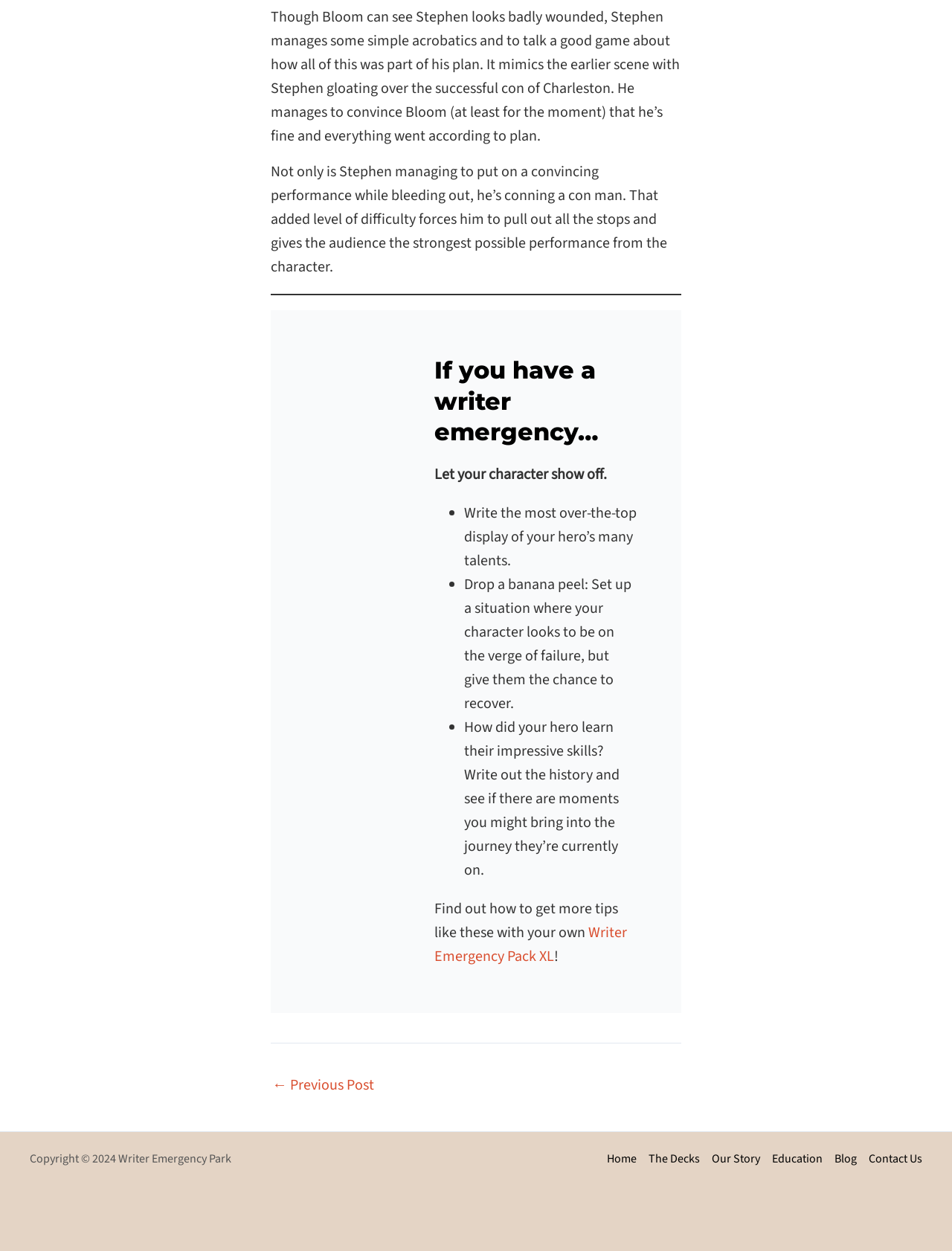Identify the bounding box coordinates of the element to click to follow this instruction: 'Go to previous post'. Ensure the coordinates are four float values between 0 and 1, provided as [left, top, right, bottom].

[0.286, 0.861, 0.393, 0.873]